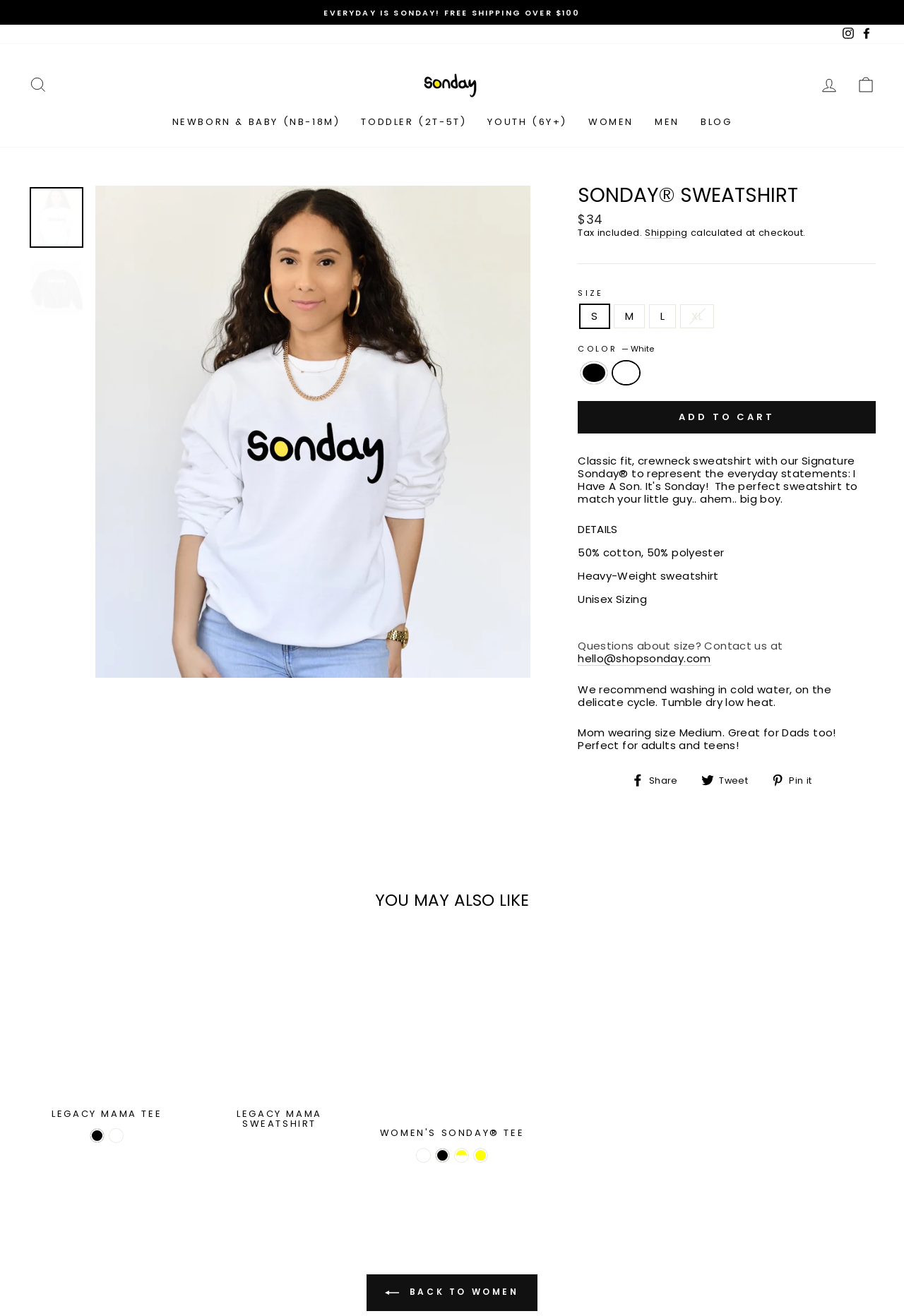Identify the bounding box coordinates of the region that needs to be clicked to carry out this instruction: "Add to cart". Provide these coordinates as four float numbers ranging from 0 to 1, i.e., [left, top, right, bottom].

[0.639, 0.305, 0.969, 0.33]